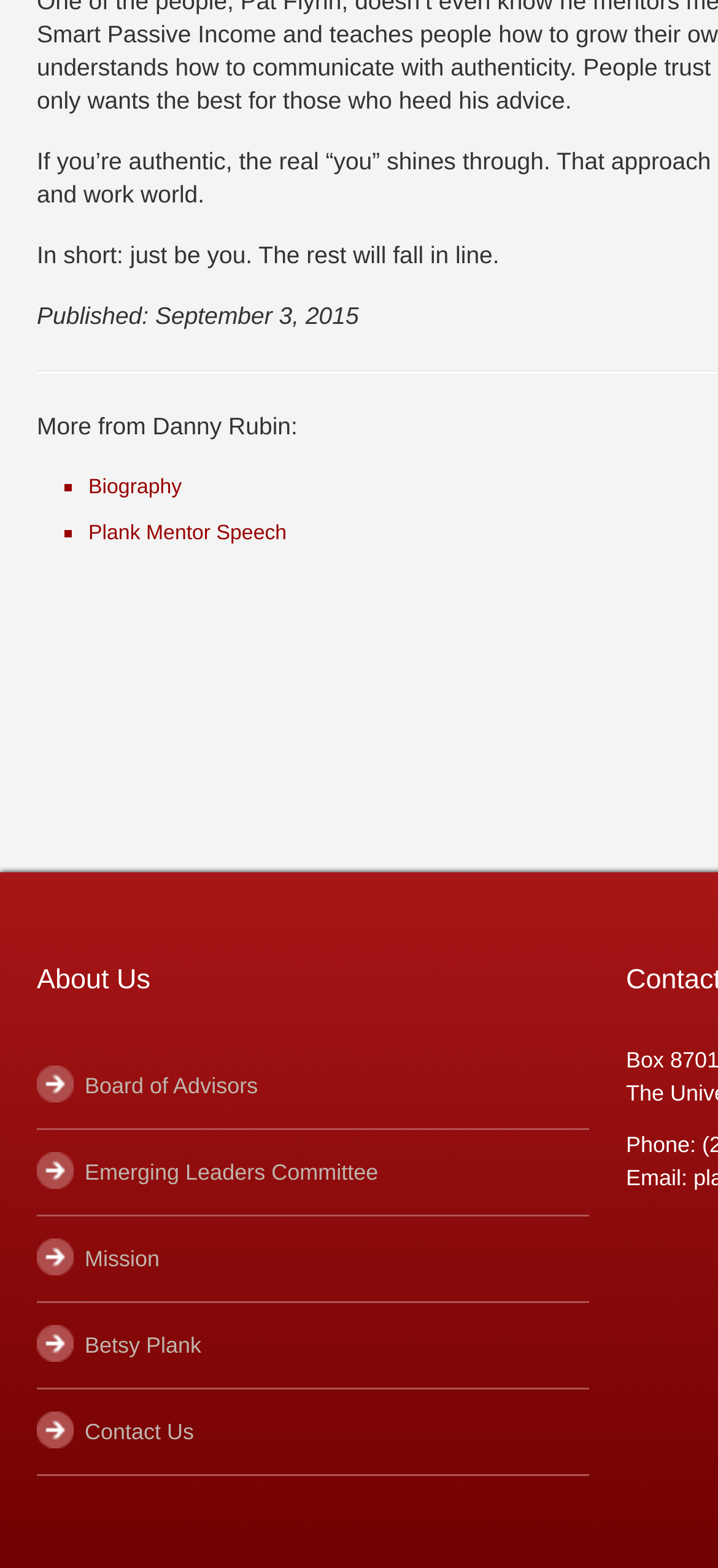How many links are related to Danny Rubin?
Please give a detailed and elaborate answer to the question.

There are two links related to Danny Rubin: 'Biography' and 'Plank Mentor Speech'.